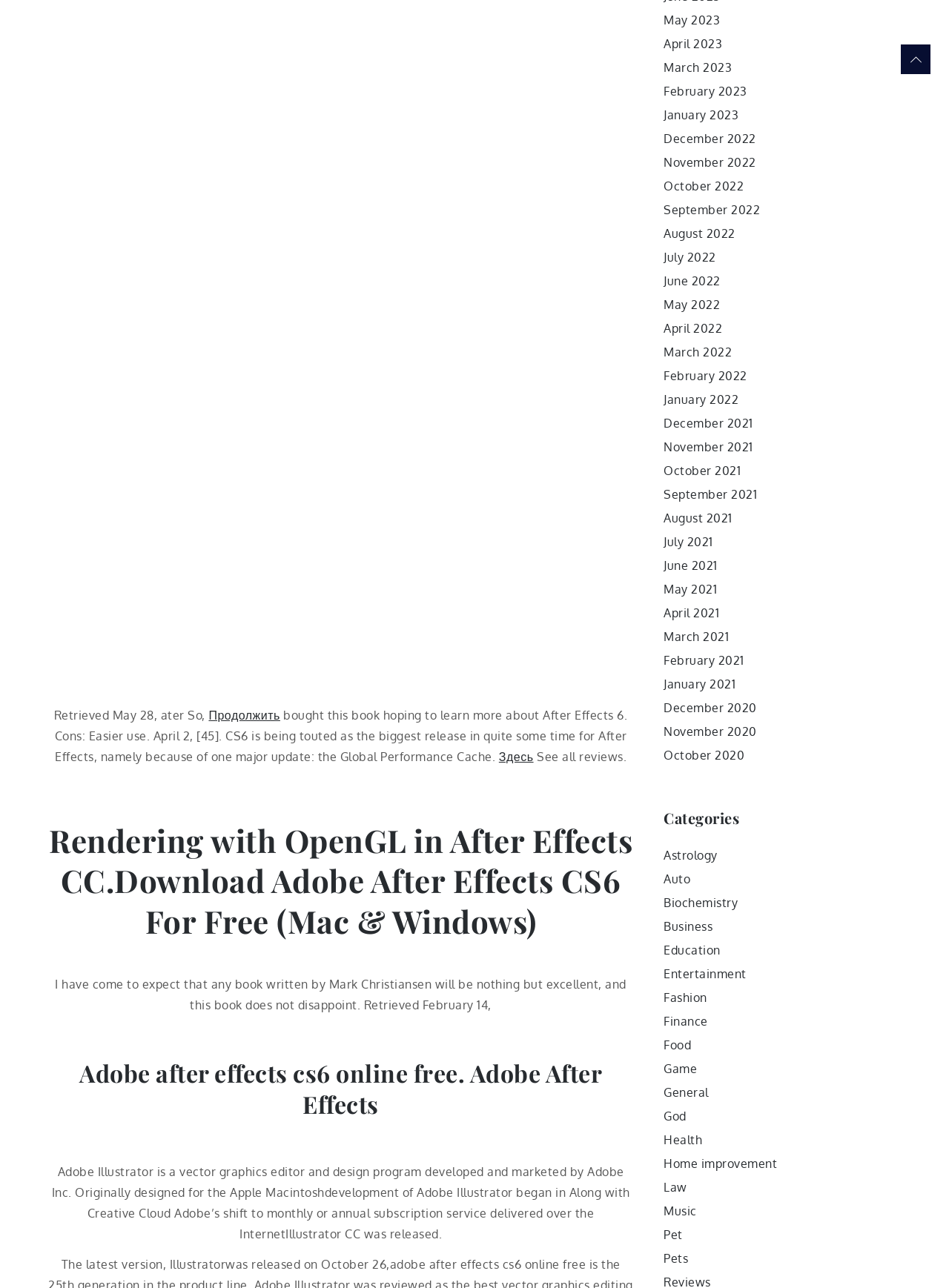Could you highlight the region that needs to be clicked to execute the instruction: "Click on 'Здесь'"?

[0.526, 0.581, 0.562, 0.593]